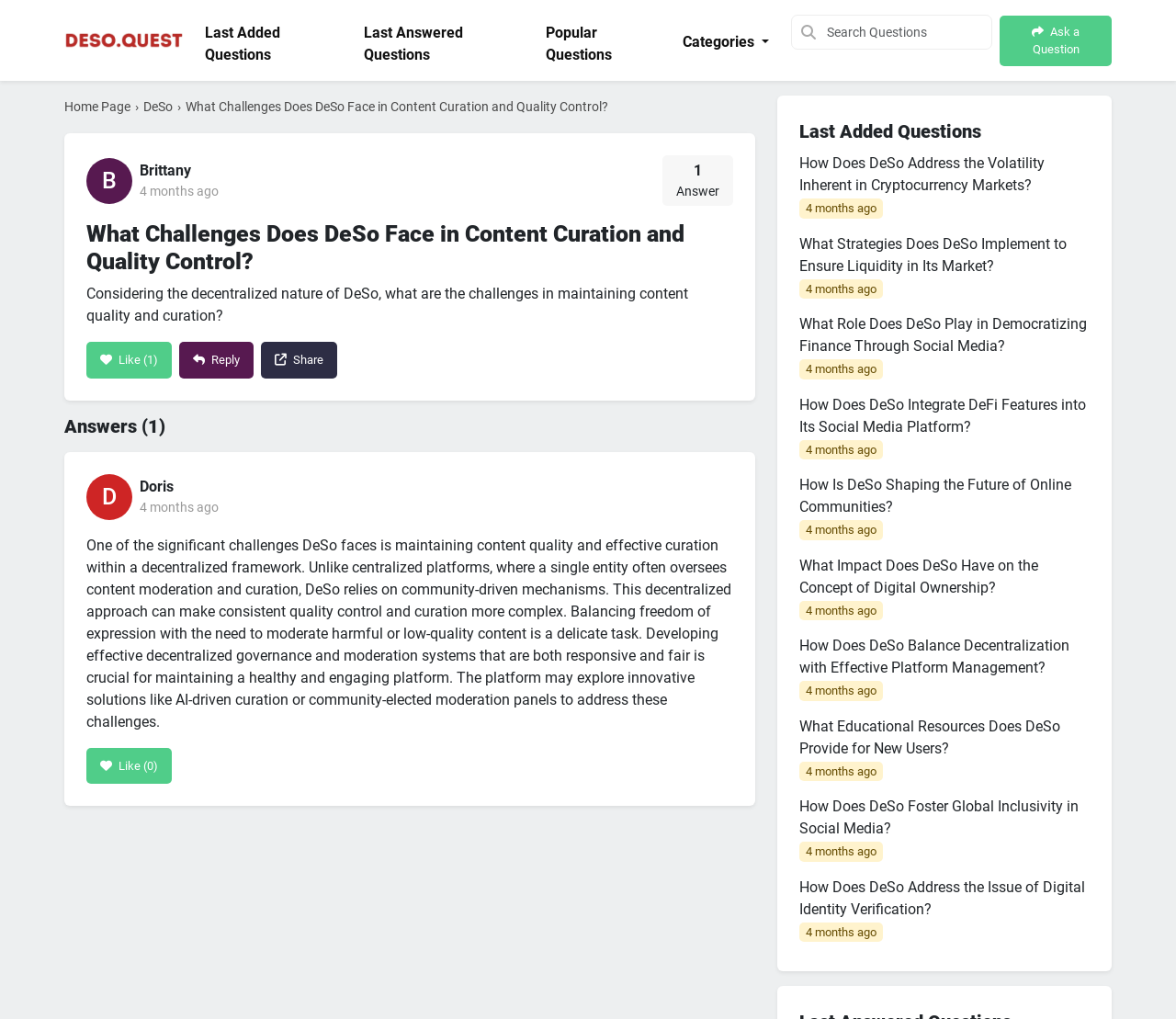What is the name of the platform discussed in the webpage?
Give a thorough and detailed response to the question.

The webpage is discussing the challenges faced by DeSo, a decentralized social media platform, in maintaining content quality and curation. The name 'DeSo' is mentioned in the title of the webpage and throughout the content.